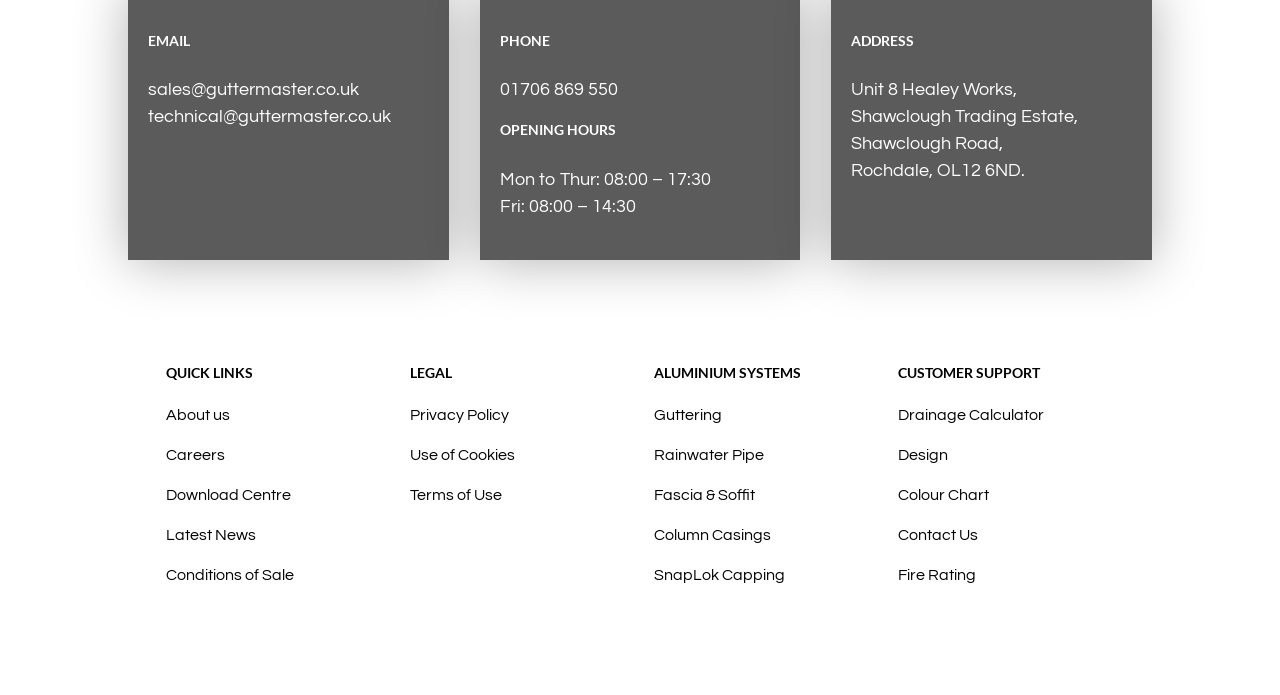What is the address of the company?
By examining the image, provide a one-word or phrase answer.

Unit 8 Healey Works, Shawclough Trading Estate, Shawclough Road, Rochdale, OL12 6ND.